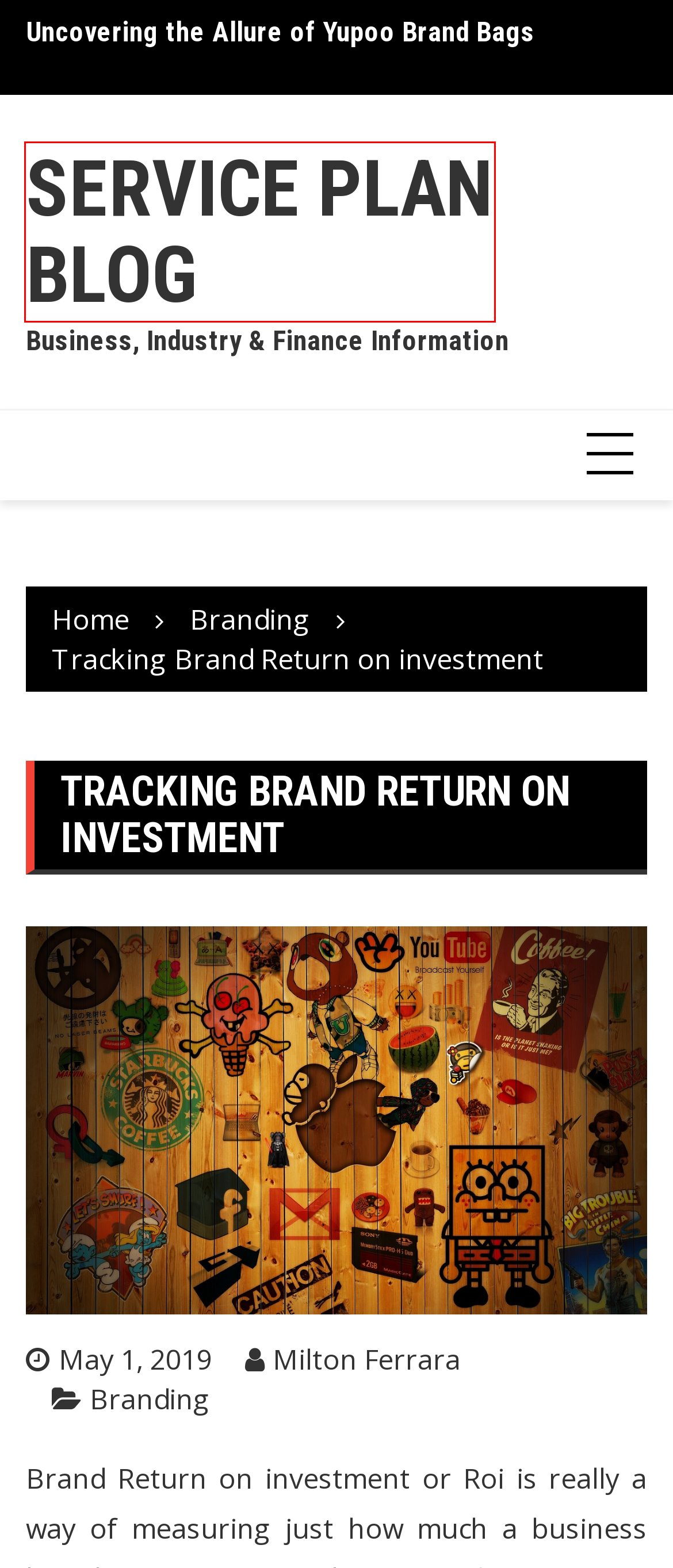Review the screenshot of a webpage which includes a red bounding box around an element. Select the description that best fits the new webpage once the element in the bounding box is clicked. Here are the candidates:
A. Branding | Service Plan Blog
B. Hotbed Media Insights: Trends and Innovations | Service Plan Blog
C. Internet marketing | Service Plan Blog
D. Business | Service Plan Blog
E. Service Plan Blog
F. Social Media | Service Plan Blog
G. Entrepreneur | Service Plan Blog
H. Crypto Currencies | Service Plan Blog

E